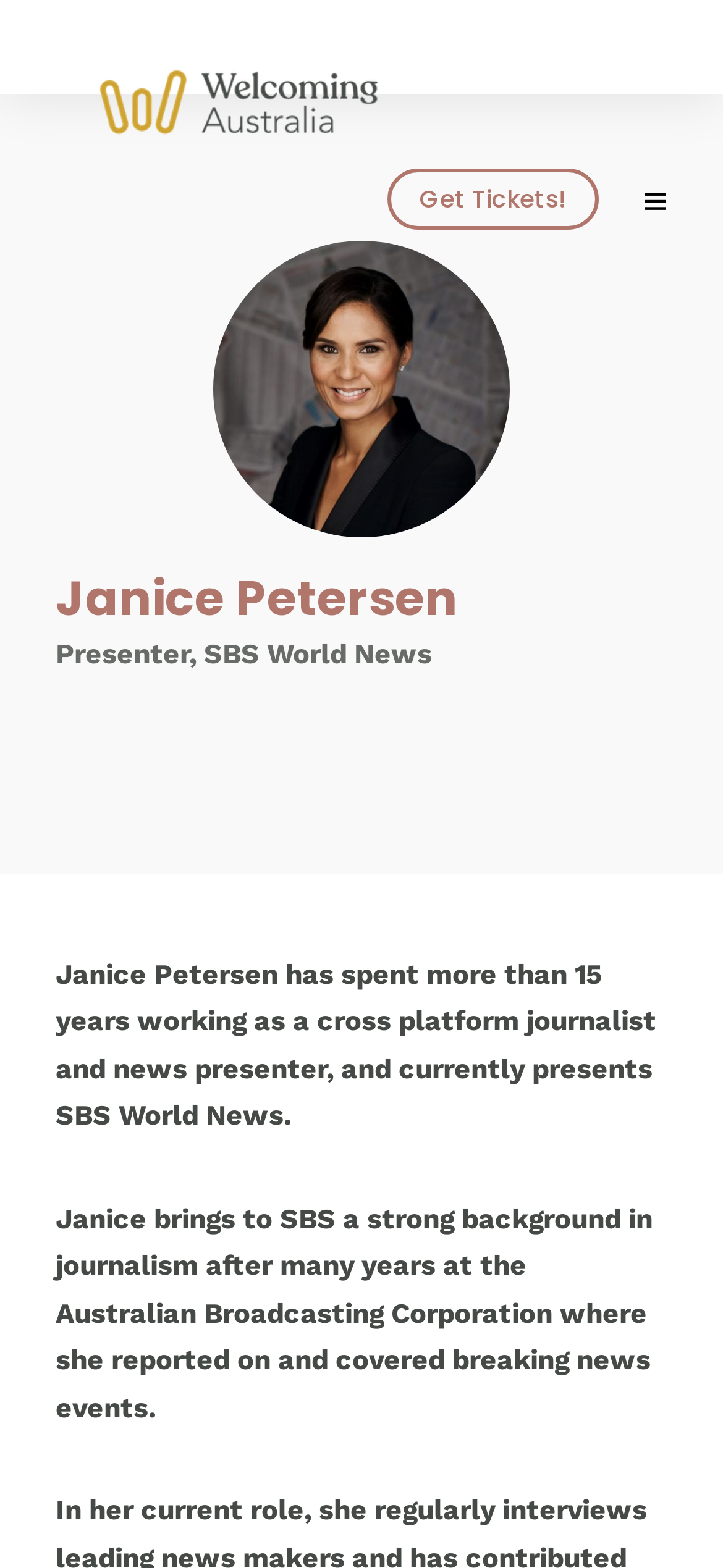Answer in one word or a short phrase: 
What is the occupation of Janice Petersen?

Journalist and news presenter